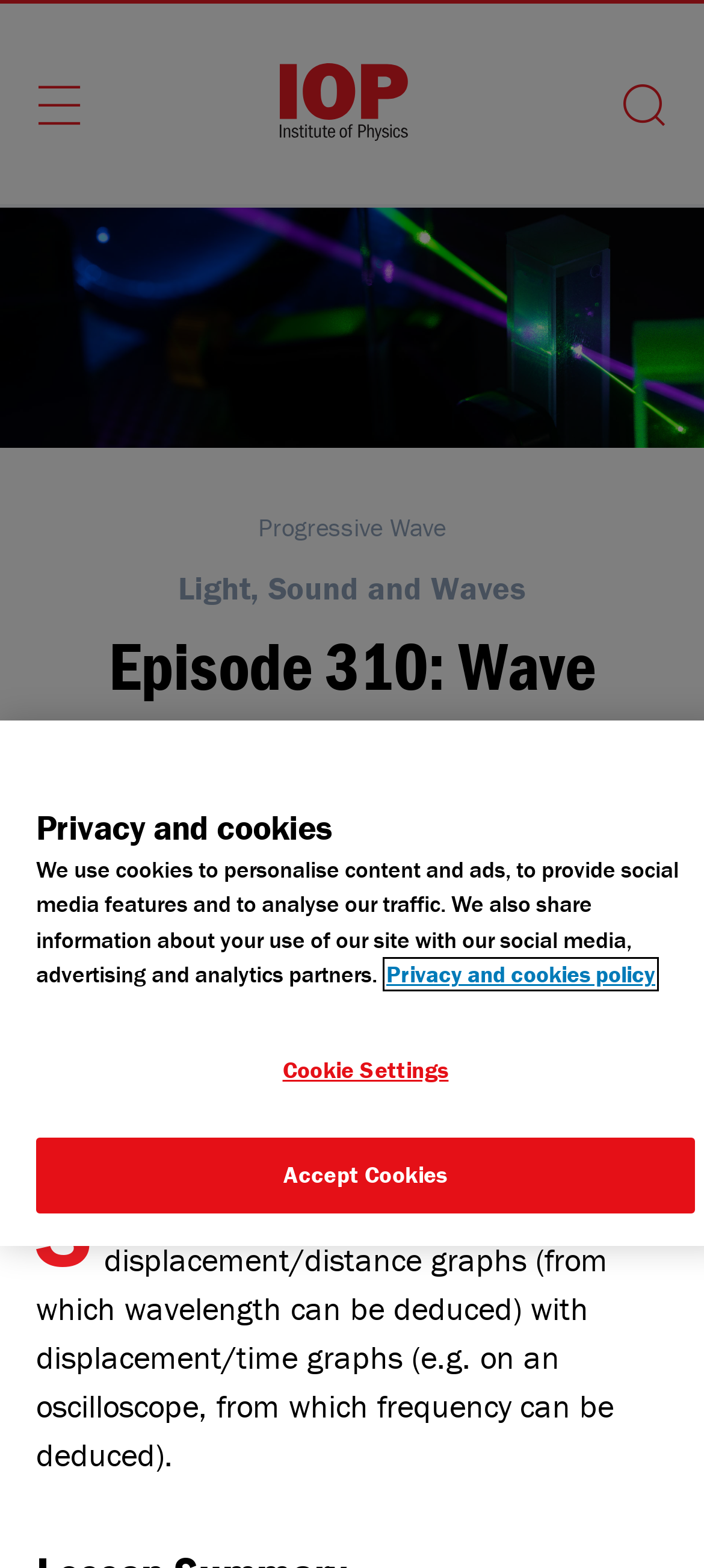Determine the bounding box coordinates for the region that must be clicked to execute the following instruction: "Click the menu button".

[0.038, 0.045, 0.131, 0.087]